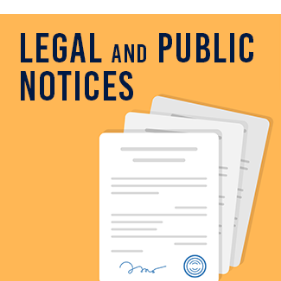Present a detailed portrayal of the image.

The image prominently features the heading "LEGAL AND PUBLIC NOTICES" in bold, capital letters, emphasizing its significance. Below the text, there are three stacked sheets of paper, suggesting official documents related to legal matters. The background is vibrant orange, adding a sense of urgency and importance to the message conveyed. This visual serves as a header for a section dealing with important legal communications, likely informing viewers of relevant public notices or advertisements that require attention.